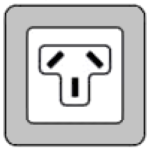Provide your answer in one word or a succinct phrase for the question: 
What is the purpose of the vertical prong?

Grounding